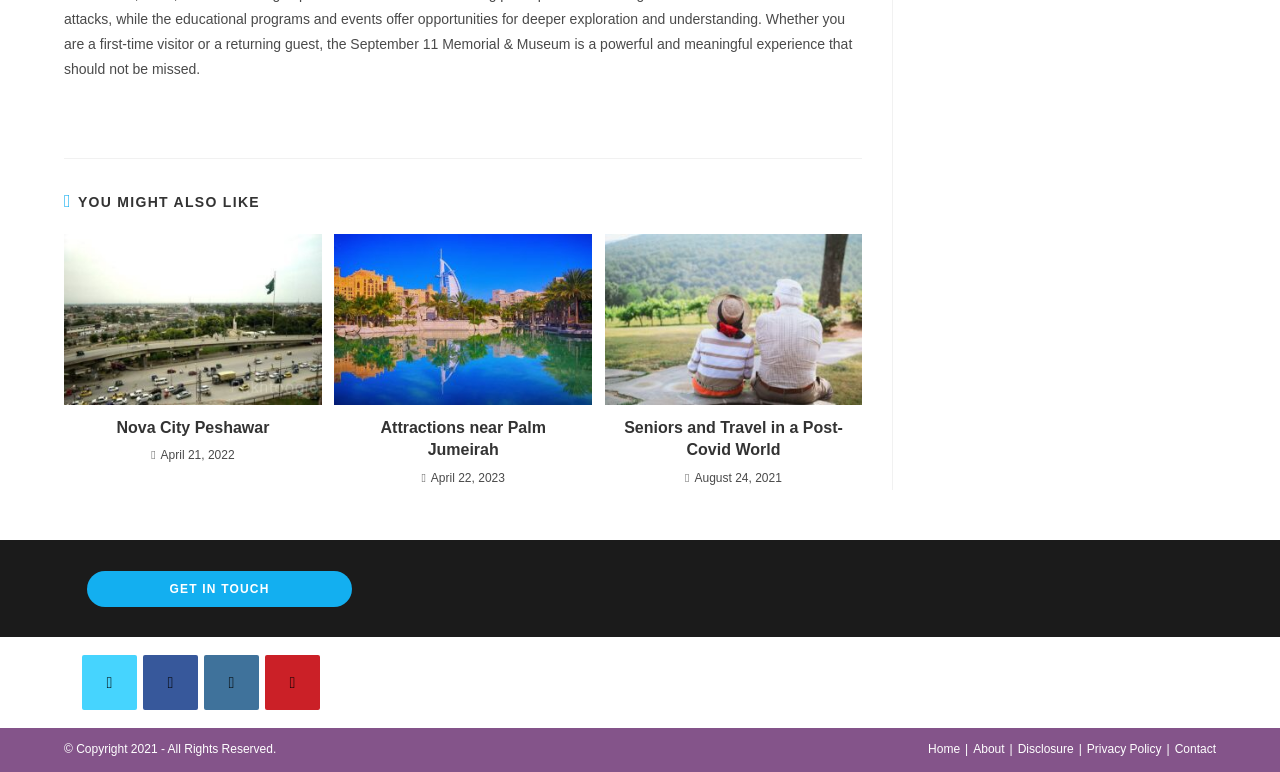Identify the bounding box coordinates for the element you need to click to achieve the following task: "Go to home page". The coordinates must be four float values ranging from 0 to 1, formatted as [left, top, right, bottom].

[0.725, 0.961, 0.75, 0.979]